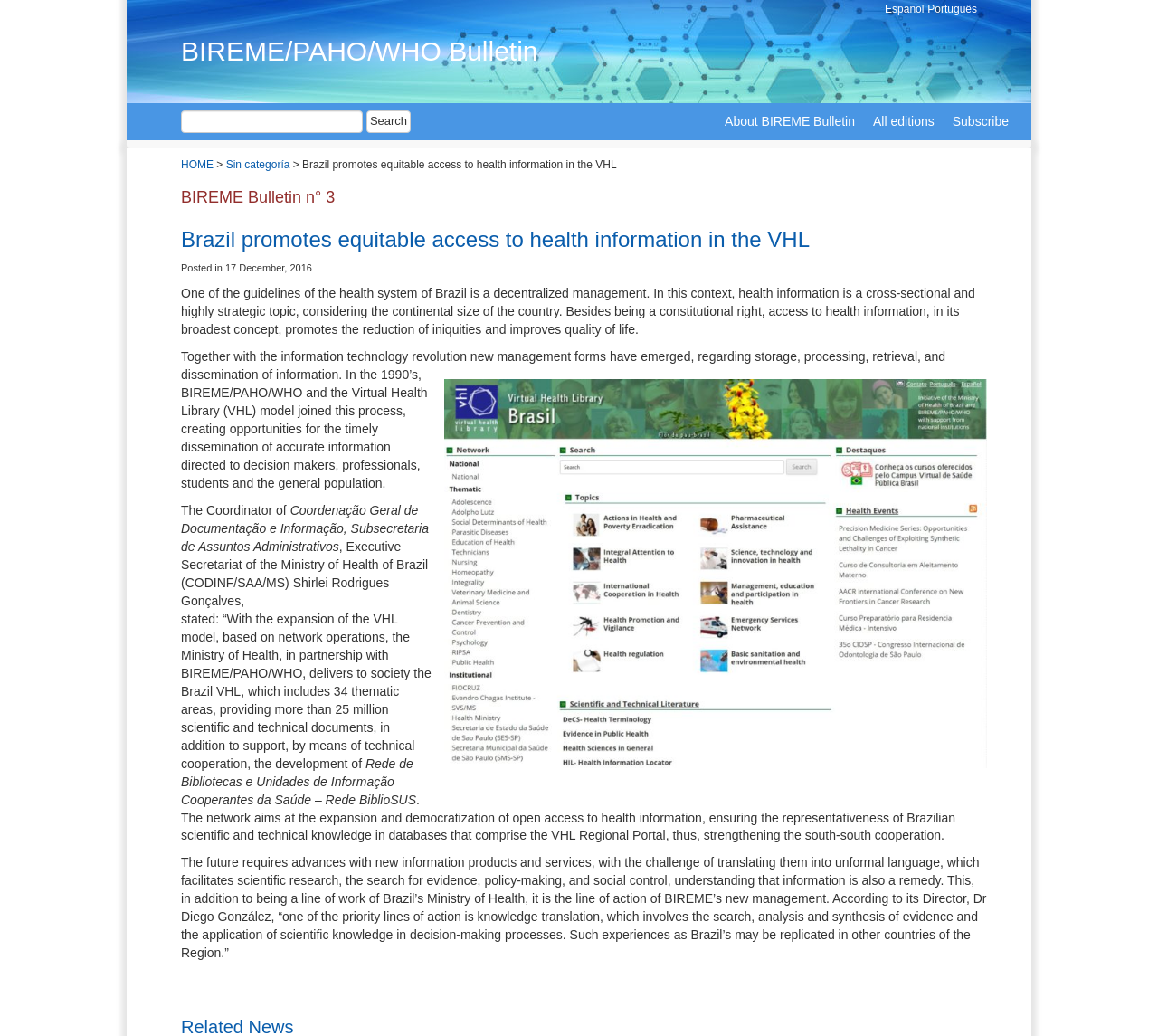Identify the bounding box coordinates necessary to click and complete the given instruction: "Read about BIREME Bulletin".

[0.618, 0.1, 0.746, 0.134]